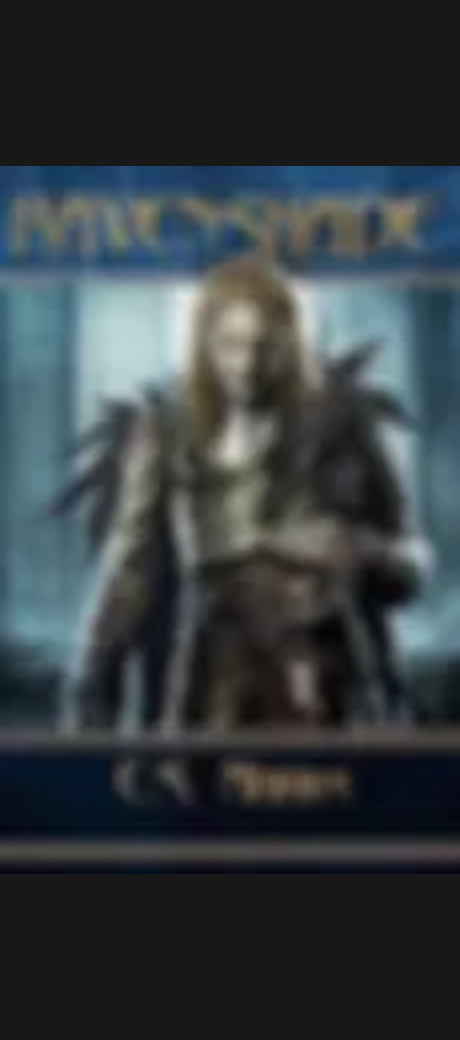Provide a brief response using a word or short phrase to this question:
What is the genre of the book?

Fantasy